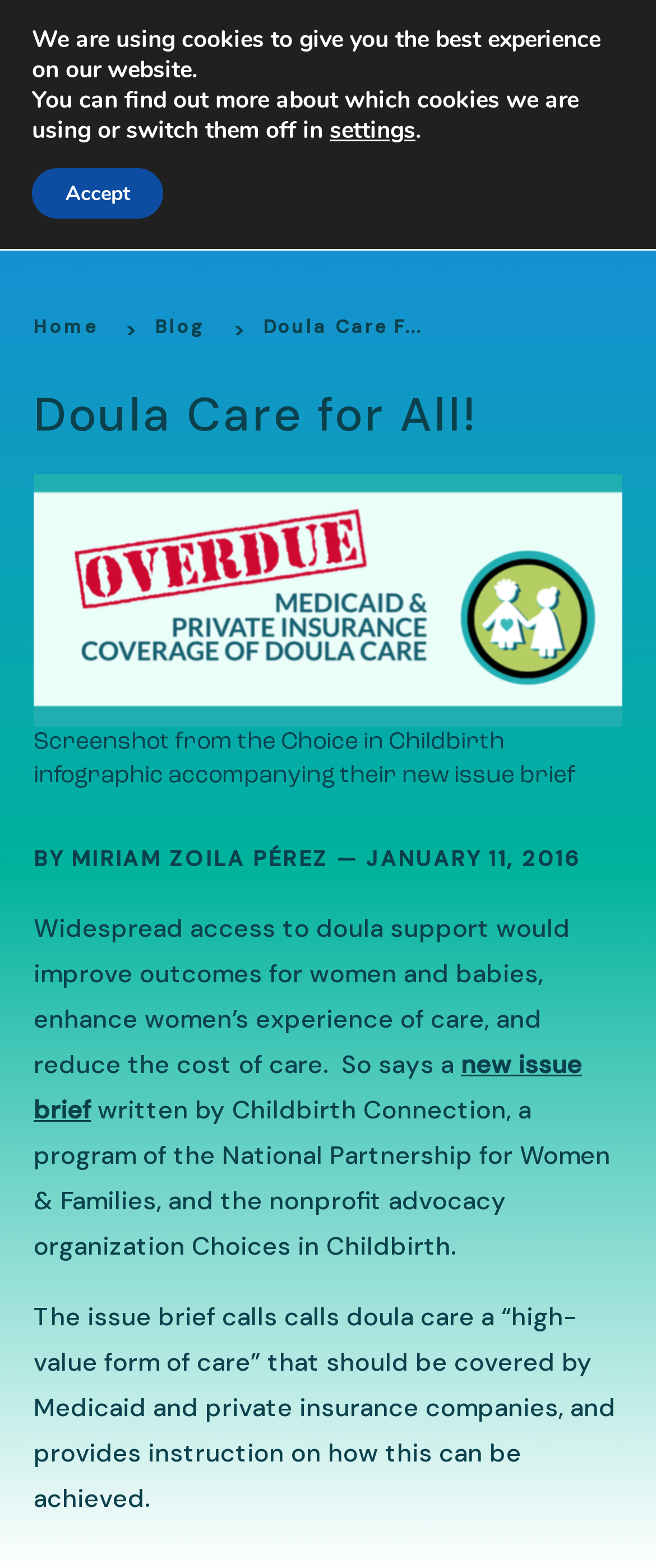Construct a comprehensive description capturing every detail on the webpage.

The webpage is titled "Doula Care for All! - Our Bodies Ourselves Today" and has a prominent header section at the top with links to various sections of the website, including "Home", "Blog", and "Doula Care F...". Below the header, there is a search bar located at the top right corner of the page.

The main content of the webpage is divided into two sections. On the left side, there is a navigation menu with links to different pages, including "History & Legacy", "OBOS Today & OBOS", "FAQ", "Donate", and others. On the right side, there is a long article with a heading "Doula Care for All!" and several paragraphs of text. The article discusses the importance of doula care and how it can improve outcomes for women and babies.

The article is accompanied by an image, which is likely an infographic, and has a caption "Screenshot from the Choice in Childbirth infographic accompanying their new issue brief". The text of the article is written by Miriam Zoila Pérez and dated January 11, 2016.

At the bottom of the page, there is a GDPR cookie banner that informs users about the use of cookies on the website and provides options to adjust cookie settings or accept them.

There are several social media links located at the bottom left corner of the page, including links to share the content on various platforms.